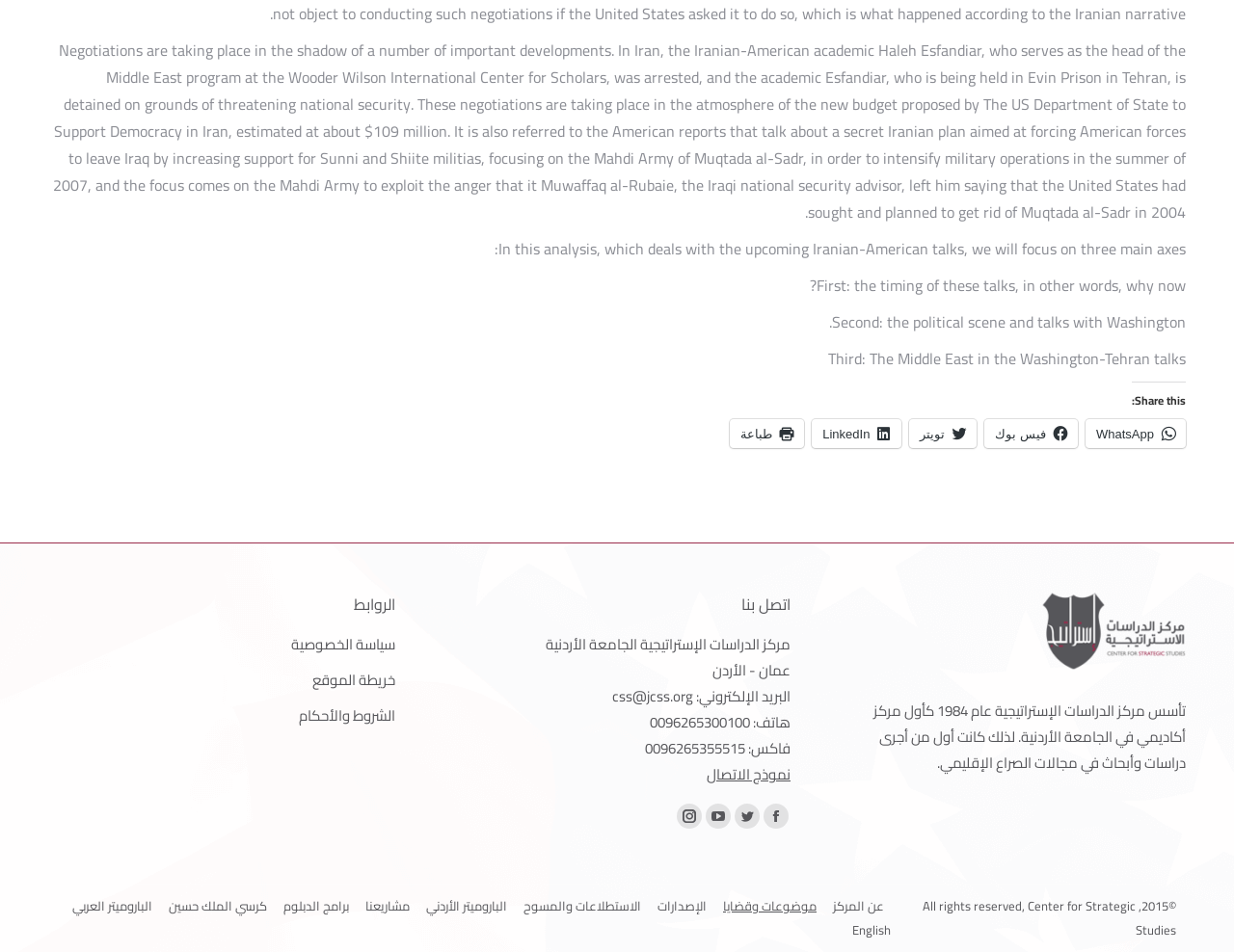Using the given description, provide the bounding box coordinates formatted as (top-left x, top-left y, bottom-right x, bottom-right y), with all values being floating point numbers between 0 and 1. Description: طباعة

[0.592, 0.441, 0.652, 0.471]